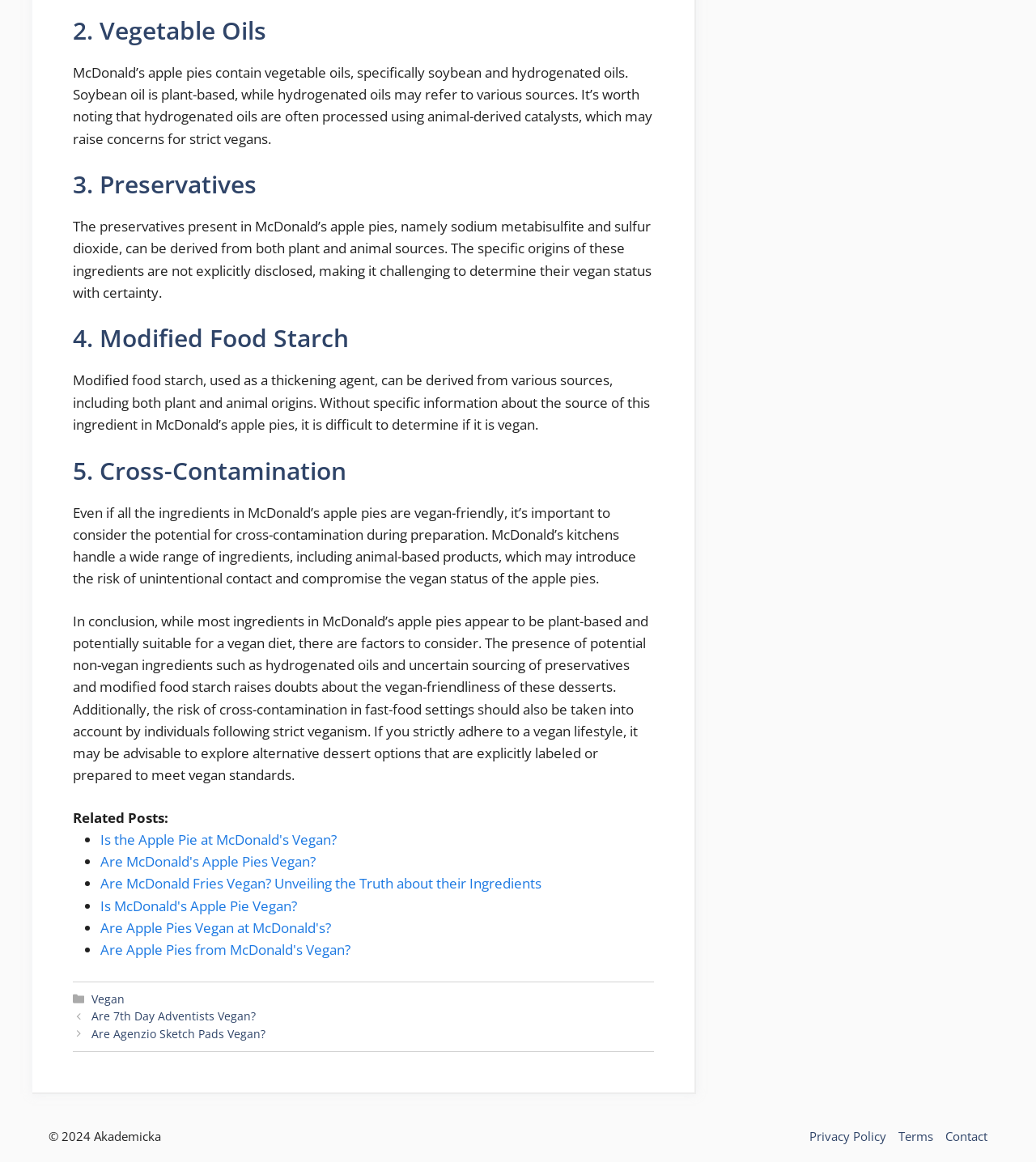Identify and provide the bounding box coordinates of the UI element described: "Vegan". The coordinates should be formatted as [left, top, right, bottom], with each number being a float between 0 and 1.

[0.088, 0.853, 0.12, 0.866]